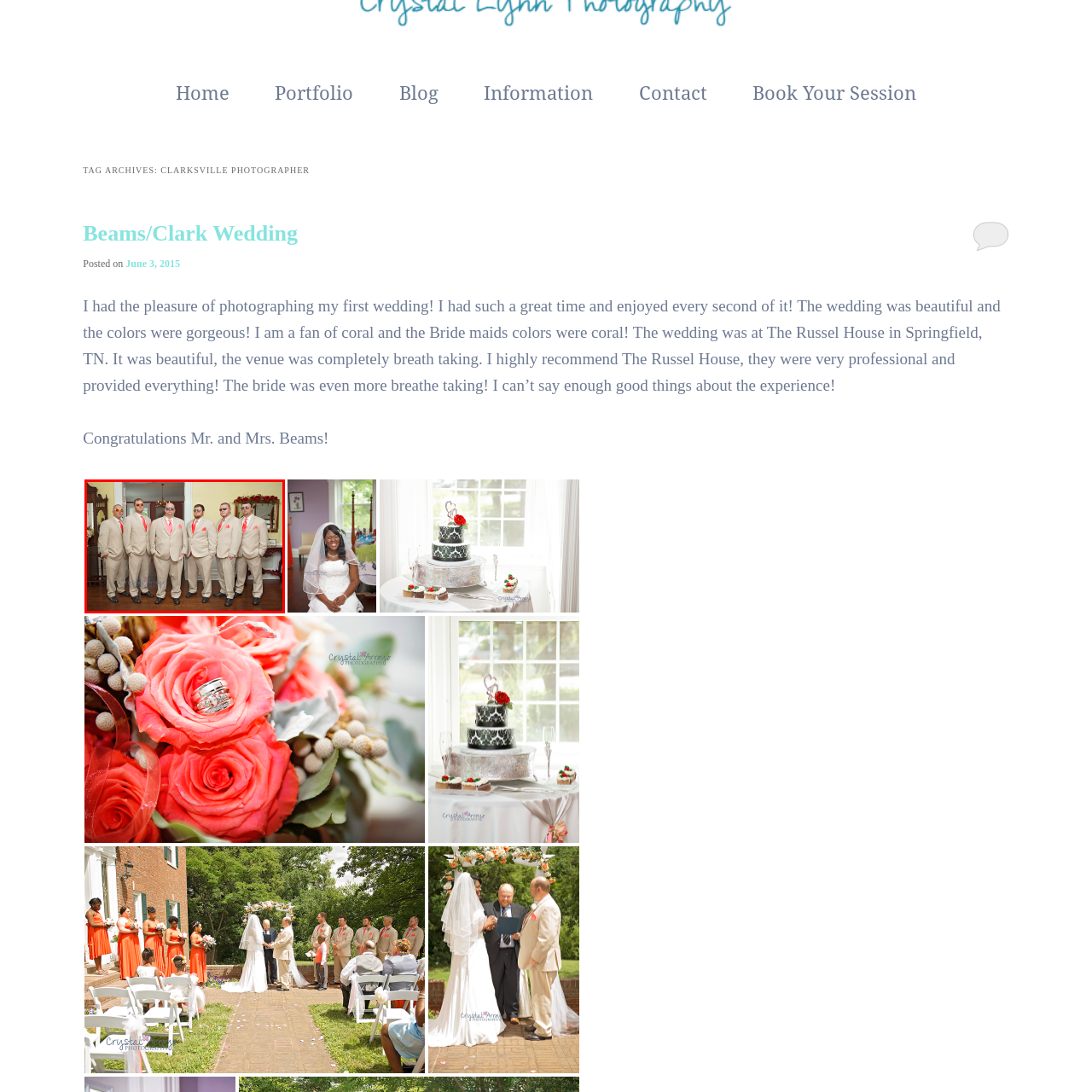How many men are in the photograph?
Focus on the area within the red boundary in the image and answer the question with one word or a short phrase.

Six